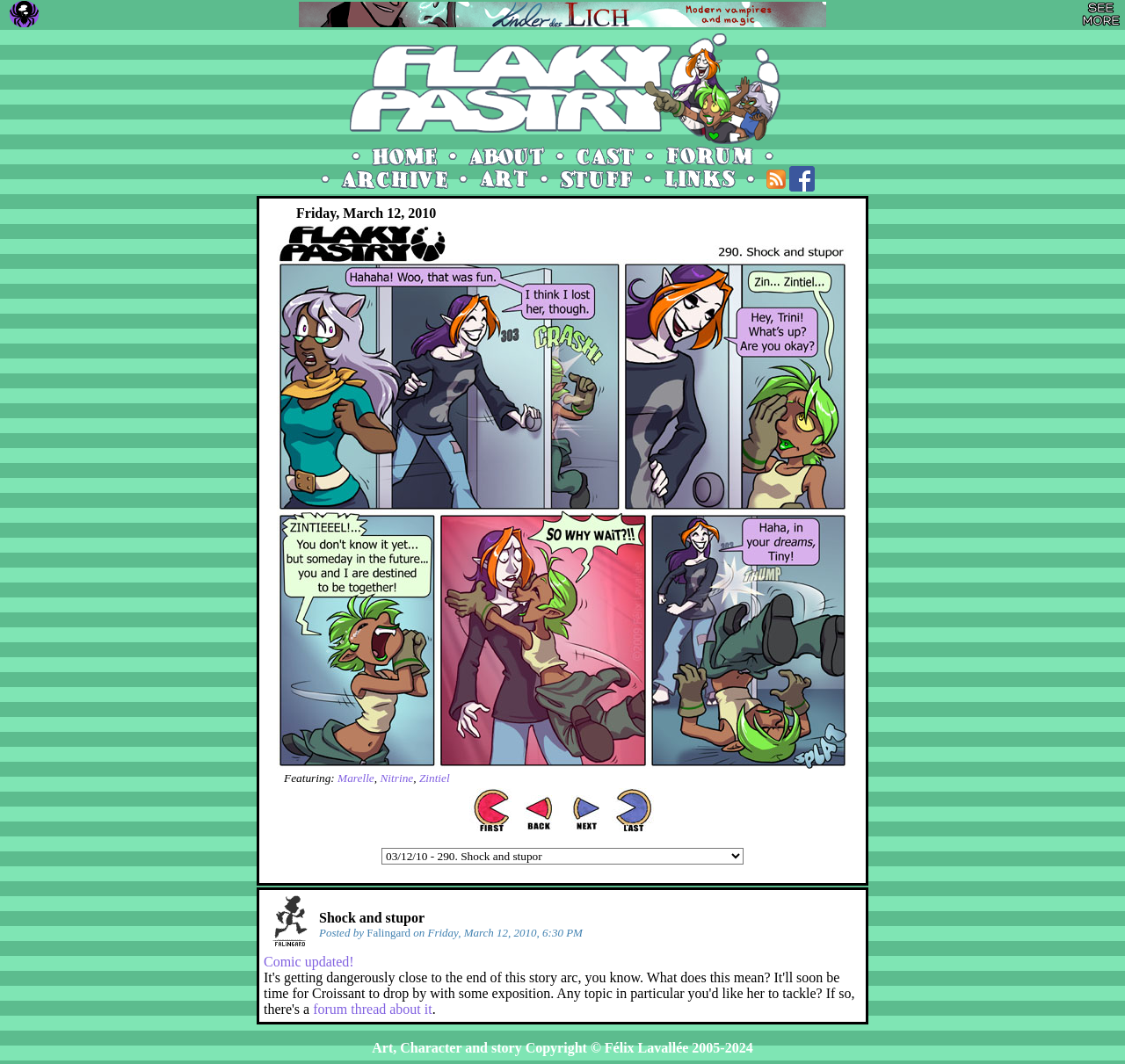Based on the element description title="The SpiderForest Webcomic Collective", identify the bounding box coordinates for the UI element. The coordinates should be in the format (top-left x, top-left y, bottom-right x, bottom-right y) and within the 0 to 1 range.

[0.008, 0.001, 0.034, 0.026]